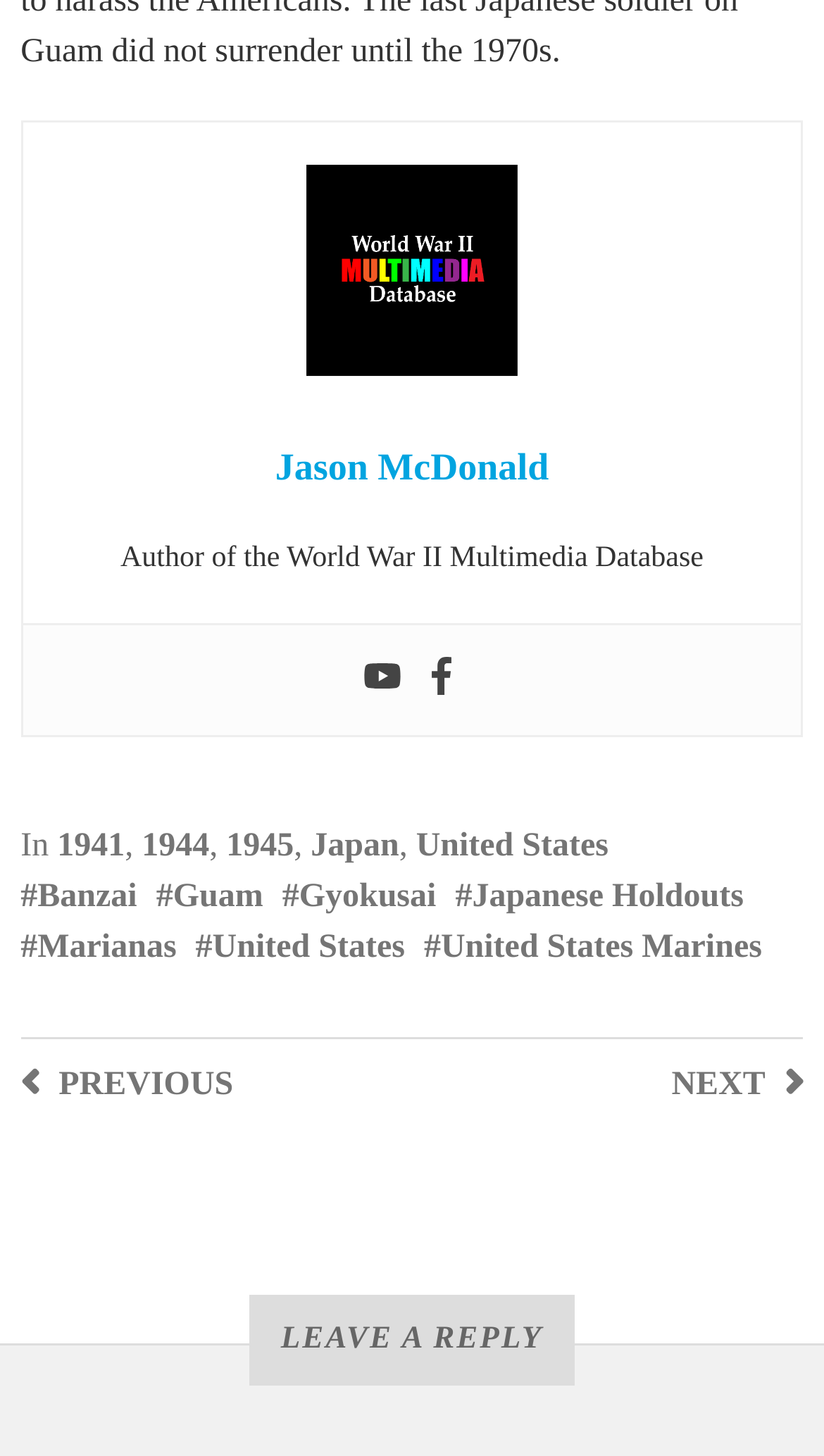Predict the bounding box of the UI element based on this description: "United States Marines".

[0.514, 0.638, 0.925, 0.663]